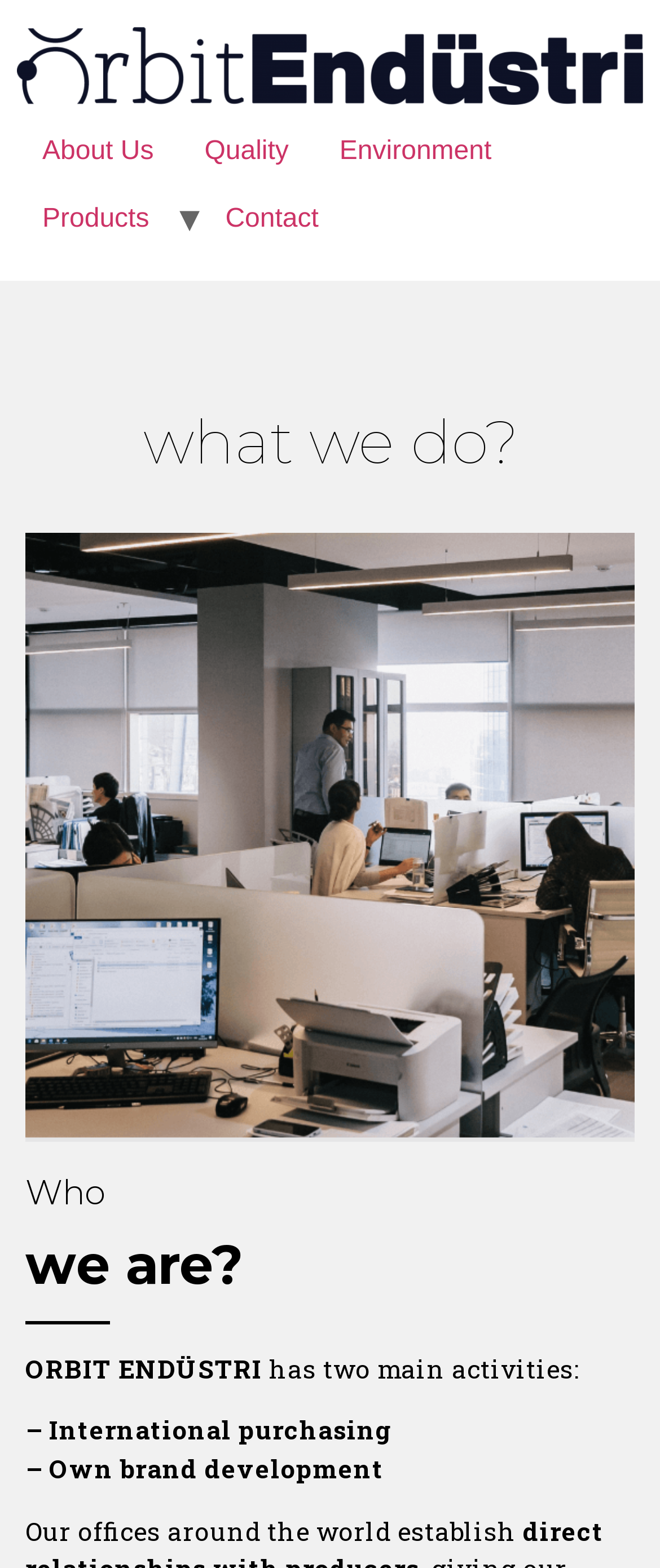Bounding box coordinates should be provided in the format (top-left x, top-left y, bottom-right x, bottom-right y) with all values between 0 and 1. Identify the bounding box for this UI element: Imprint

None